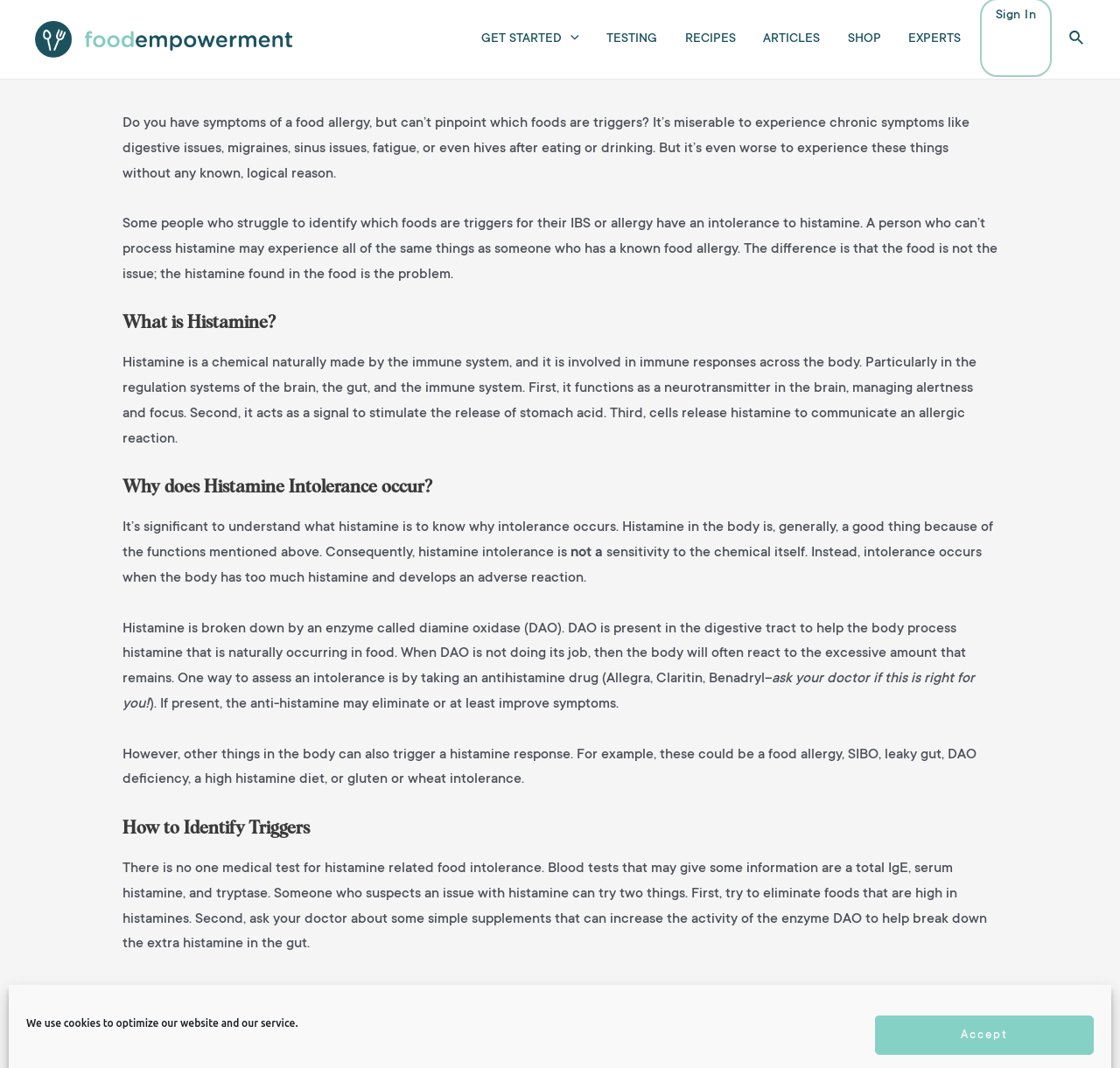Locate the bounding box coordinates of the clickable area to execute the instruction: "Read 'Type 2 Diabetes: Diet Guidelines and Ways to Save Money on Meds'". Provide the coordinates as four float numbers between 0 and 1, represented as [left, top, right, bottom].

None